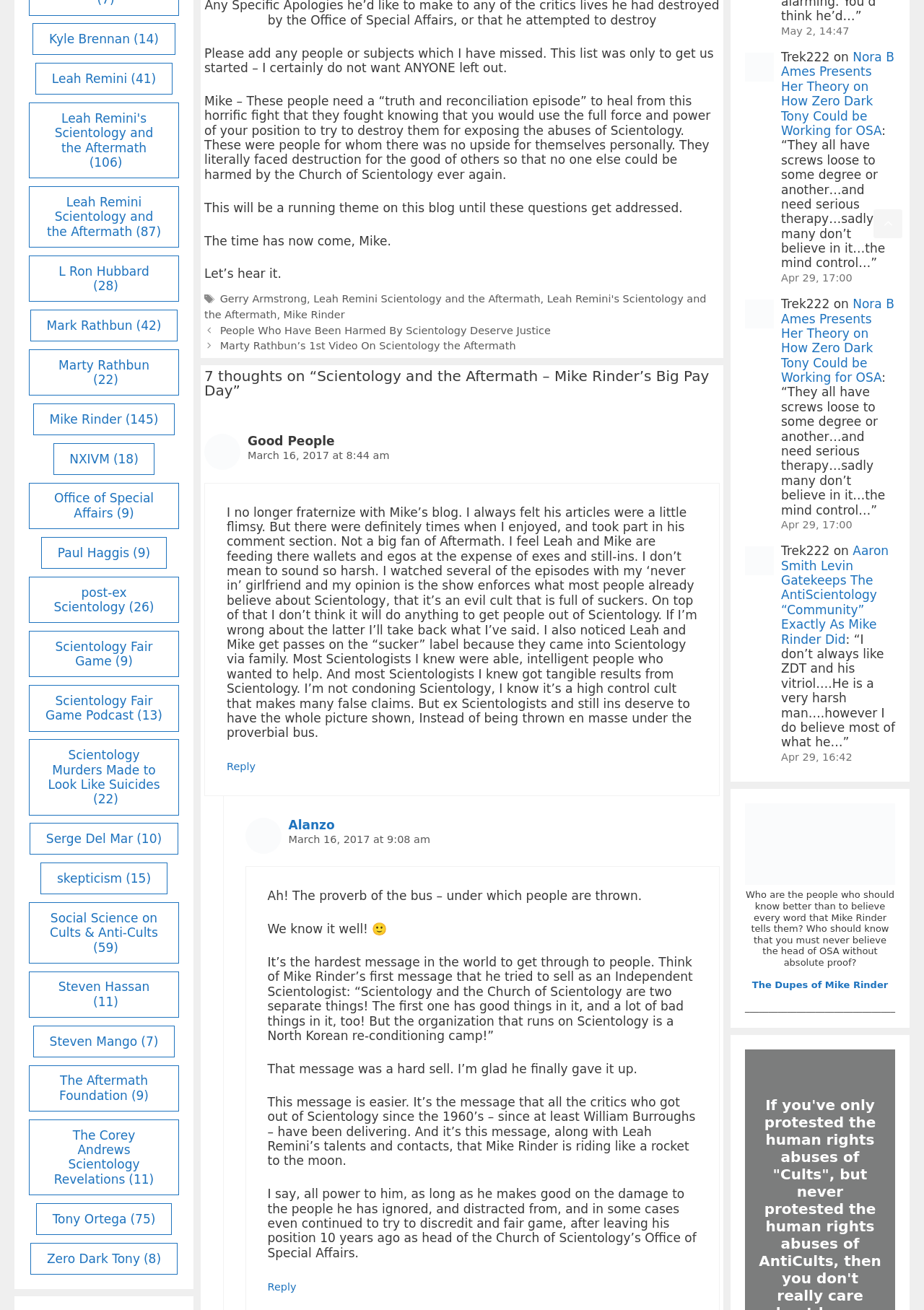Based on what you see in the screenshot, provide a thorough answer to this question: What is the name of the person mentioned in the first paragraph?

The first paragraph of the webpage mentions 'Mike', as indicated by the StaticText element 'The time has now come, Mike.' with bounding box coordinates [0.221, 0.178, 0.423, 0.189].